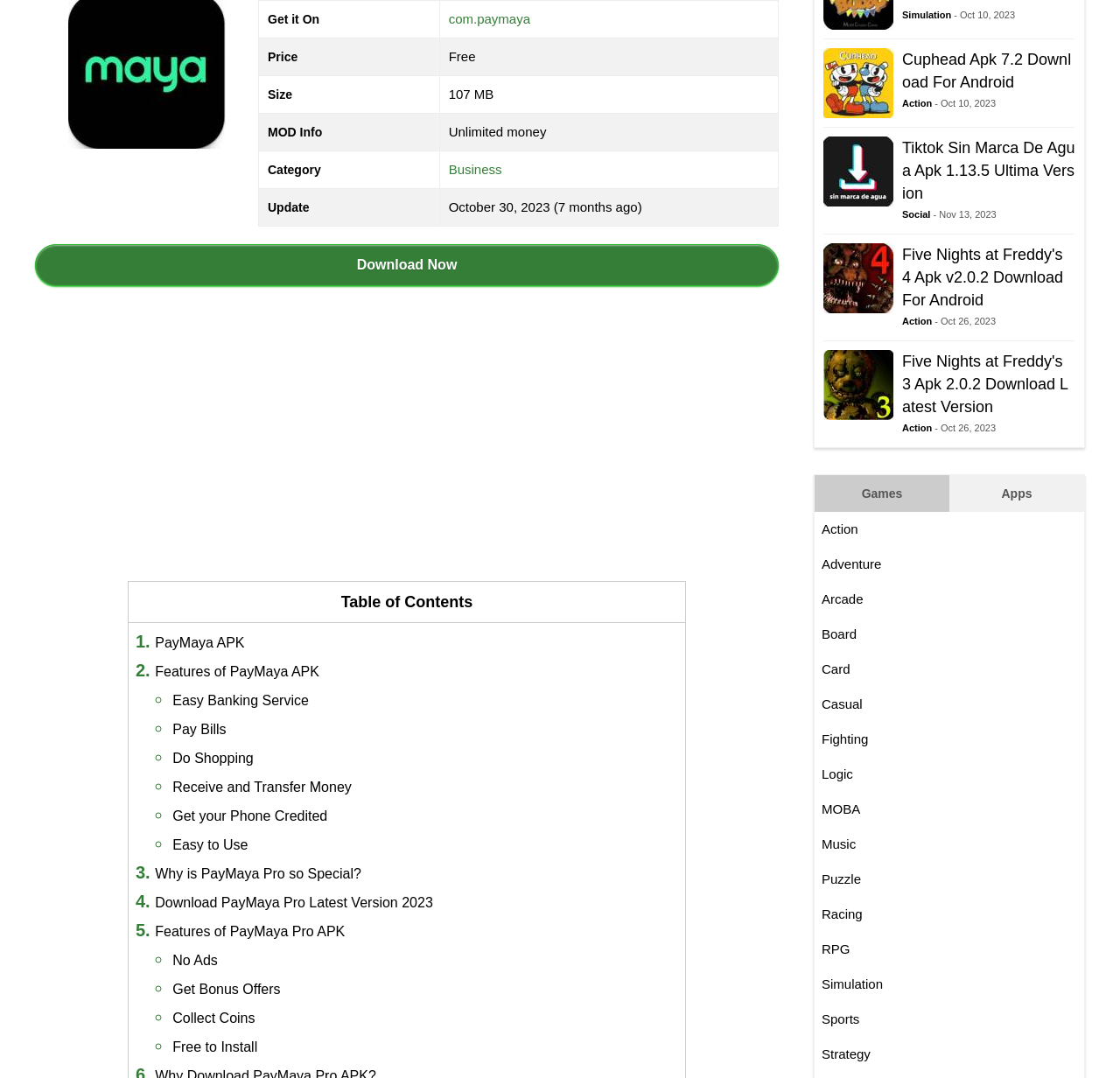Predict the bounding box of the UI element that fits this description: "Free to Install".

[0.154, 0.964, 0.23, 0.978]